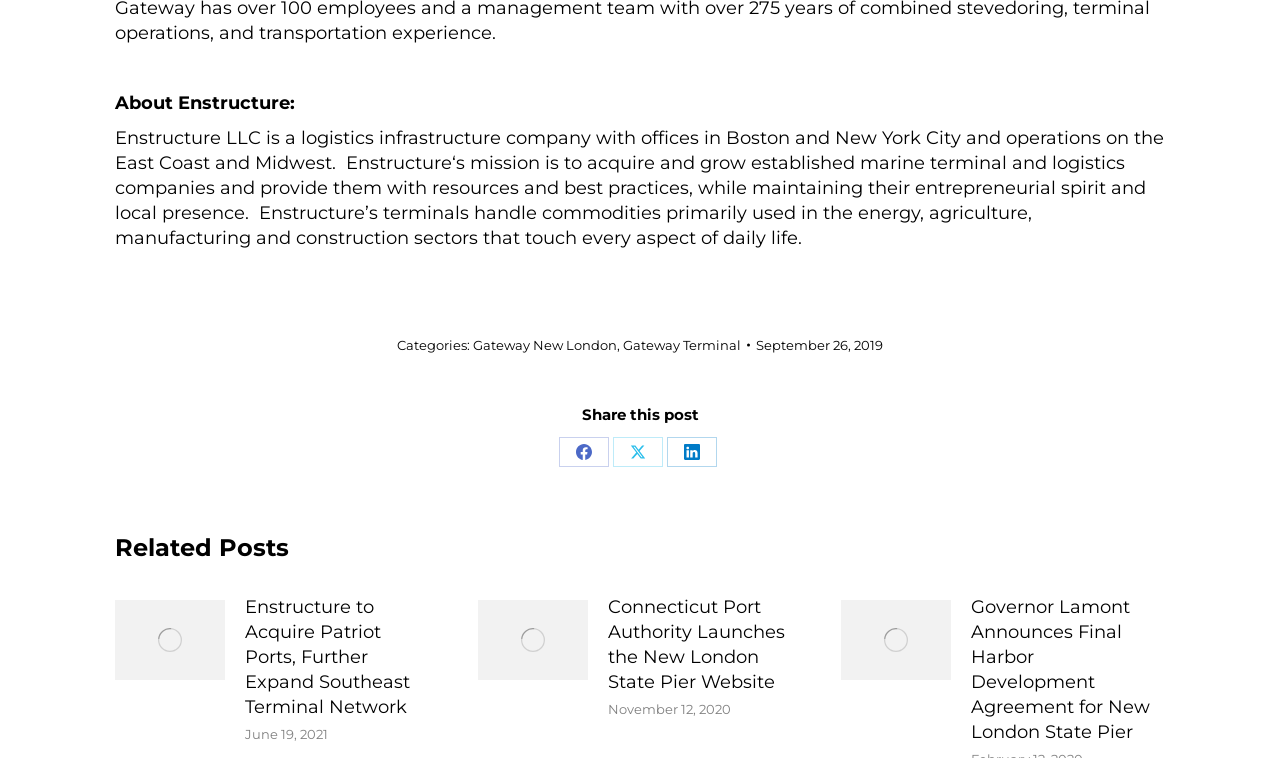Find the bounding box coordinates of the clickable area that will achieve the following instruction: "Visit Gateway New London".

[0.37, 0.445, 0.482, 0.466]